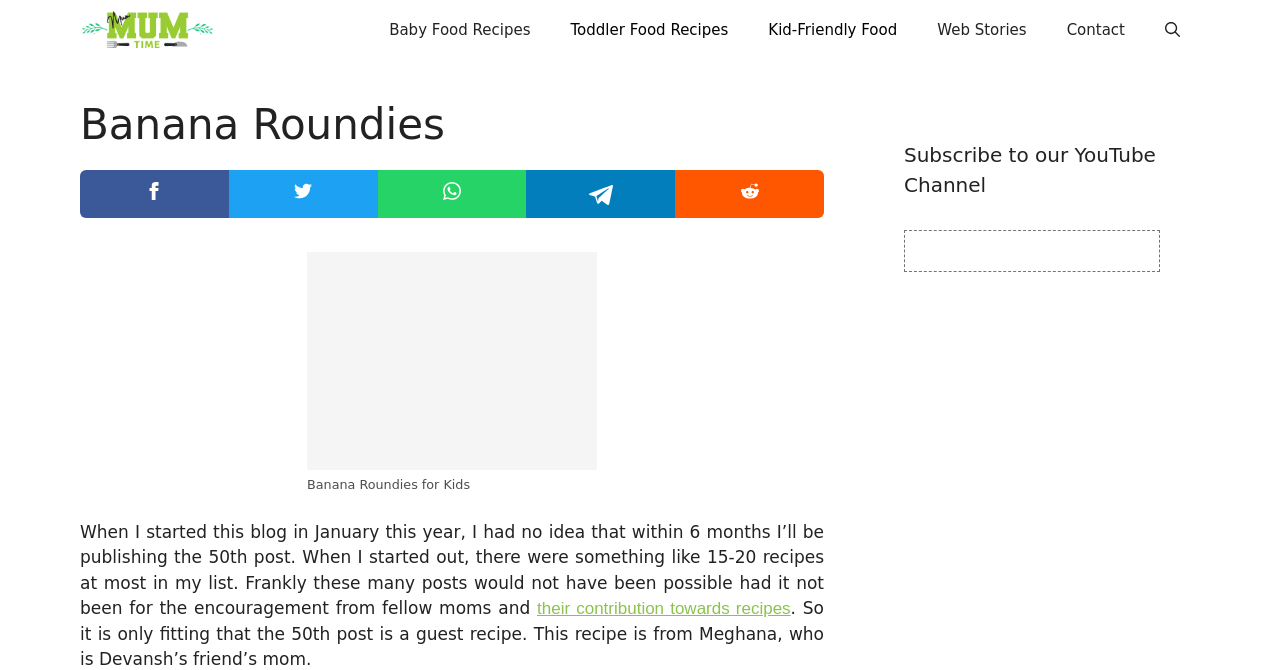Give a one-word or short phrase answer to this question: 
What is the name of the website?

MumMumTime